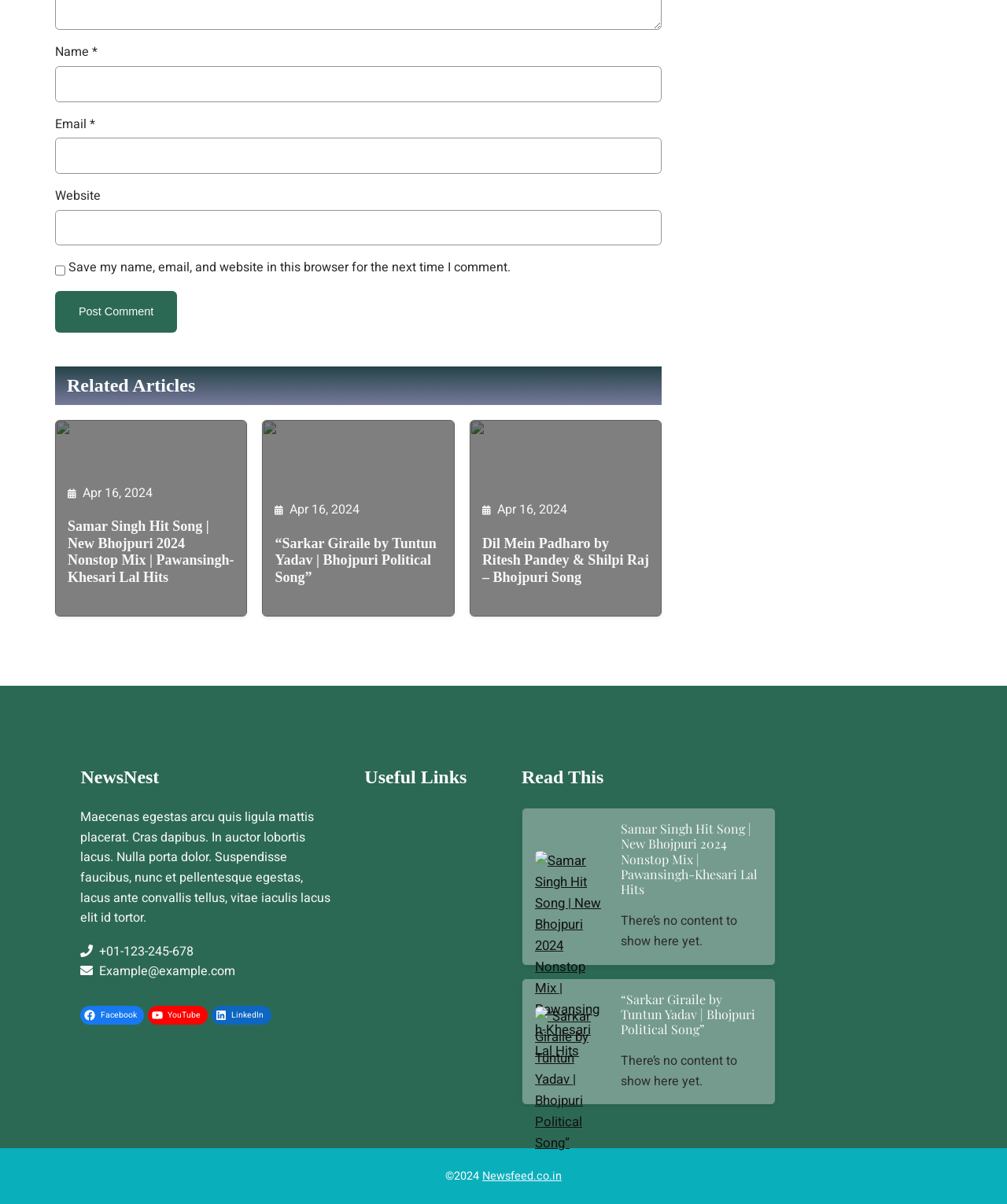Find the bounding box of the UI element described as follows: "parent_node: Website name="url"".

[0.055, 0.174, 0.657, 0.204]